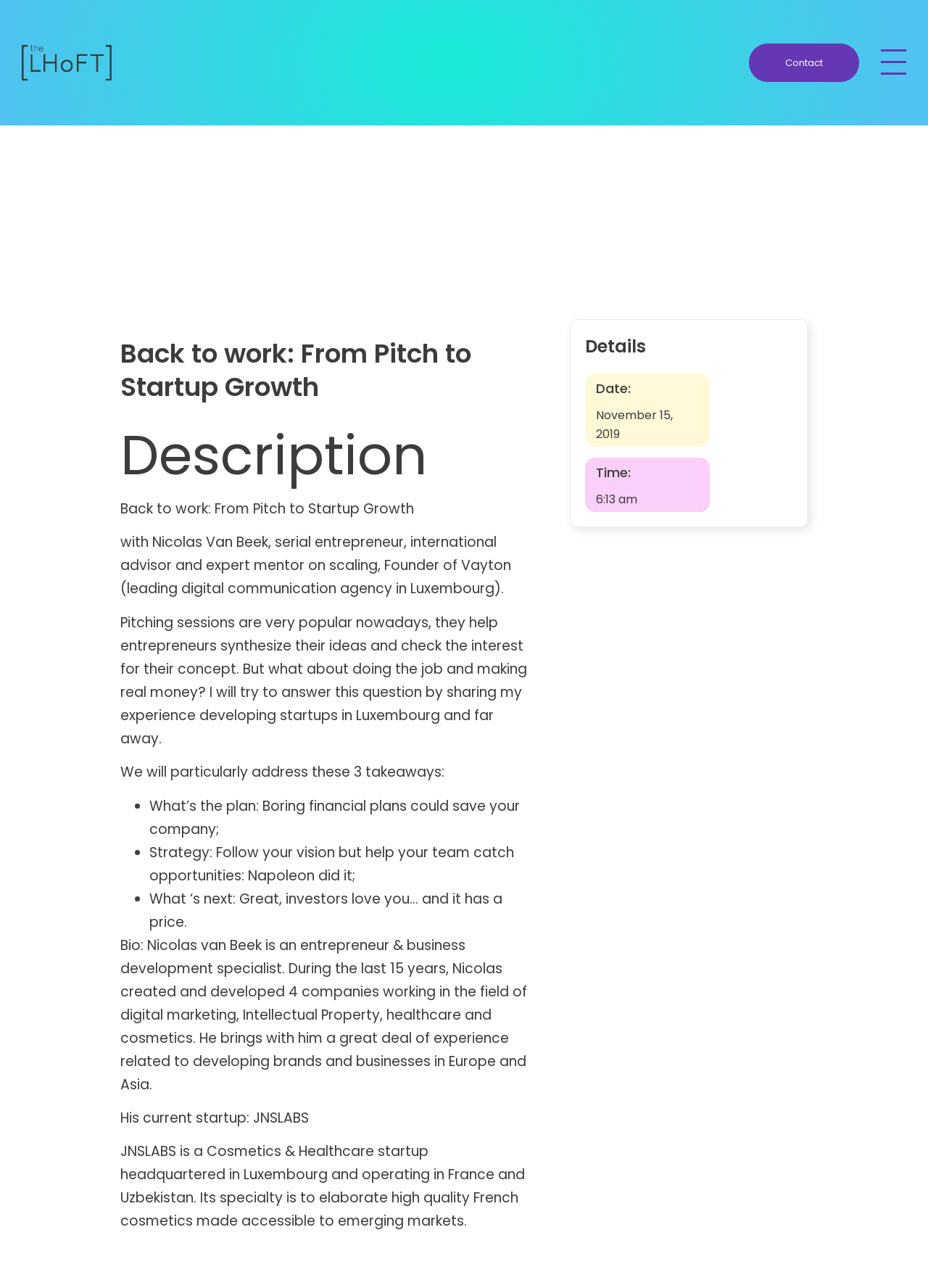What is the current startup of Nicolas Van Beek?
Please describe in detail the information shown in the image to answer the question.

According to the bio of Nicolas Van Beek, his current startup is JNSLABS, a Cosmetics & Healthcare startup headquartered in Luxembourg and operating in France and Uzbekistan.